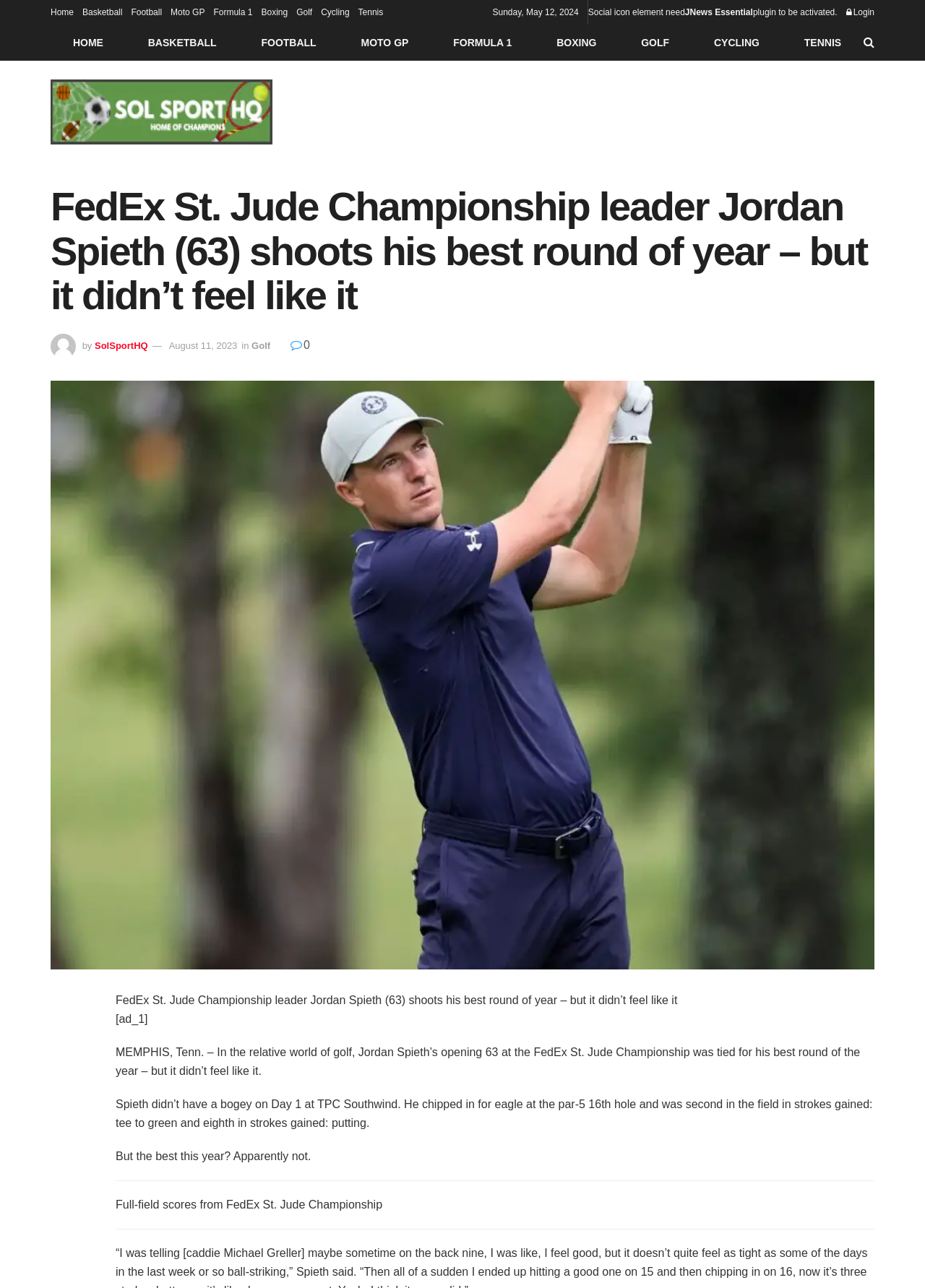What is Jordan Spieth's score in the FedEx St. Jude Championship?
Based on the image, please offer an in-depth response to the question.

The score can be found in the title of the article 'FedEx St. Jude Championship leader Jordan Spieth (63) shoots his best round of year – but it didn’t feel like it'.